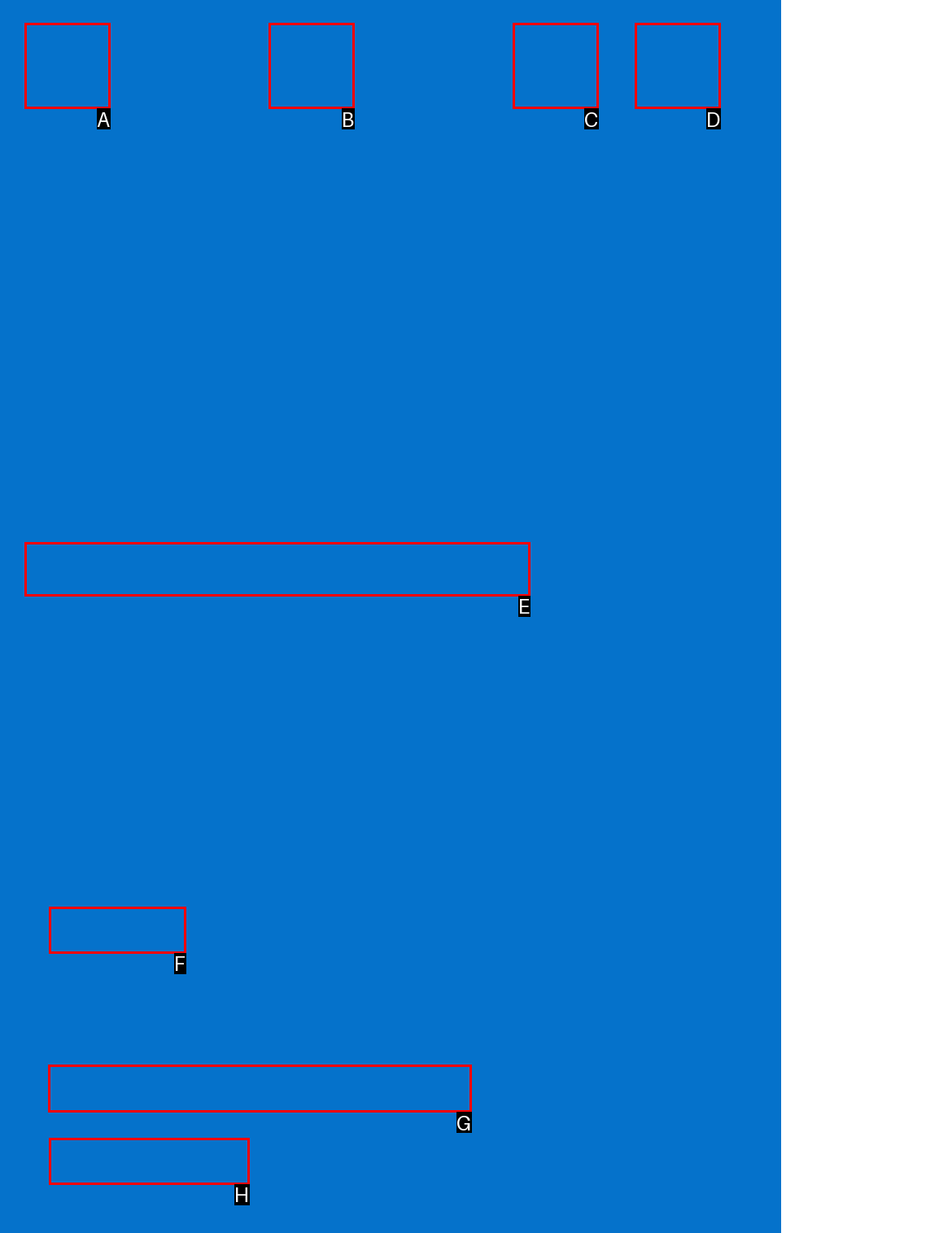Select the correct option from the given choices to perform this task: Check the website's privacy and cookies policy. Provide the letter of that option.

G